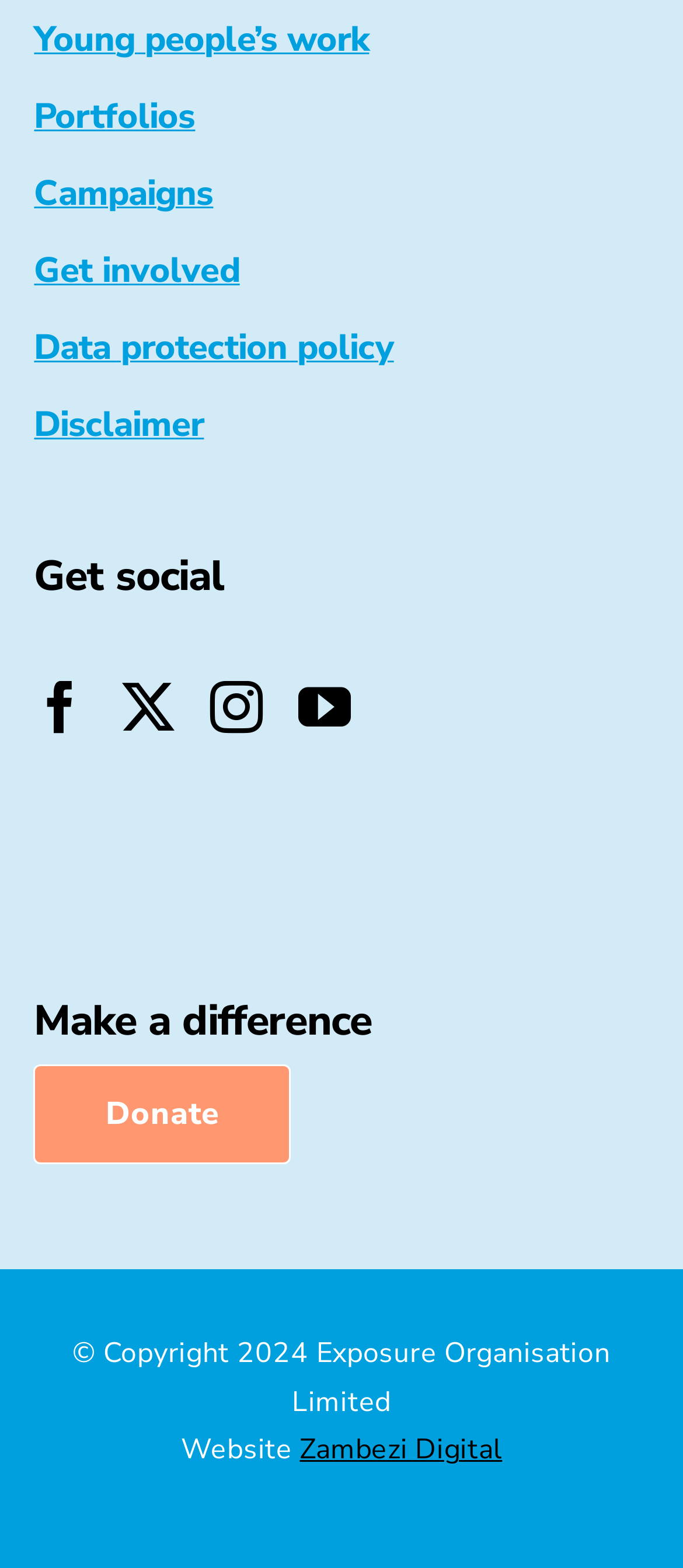Give a short answer using one word or phrase for the question:
What is the copyright year?

2024